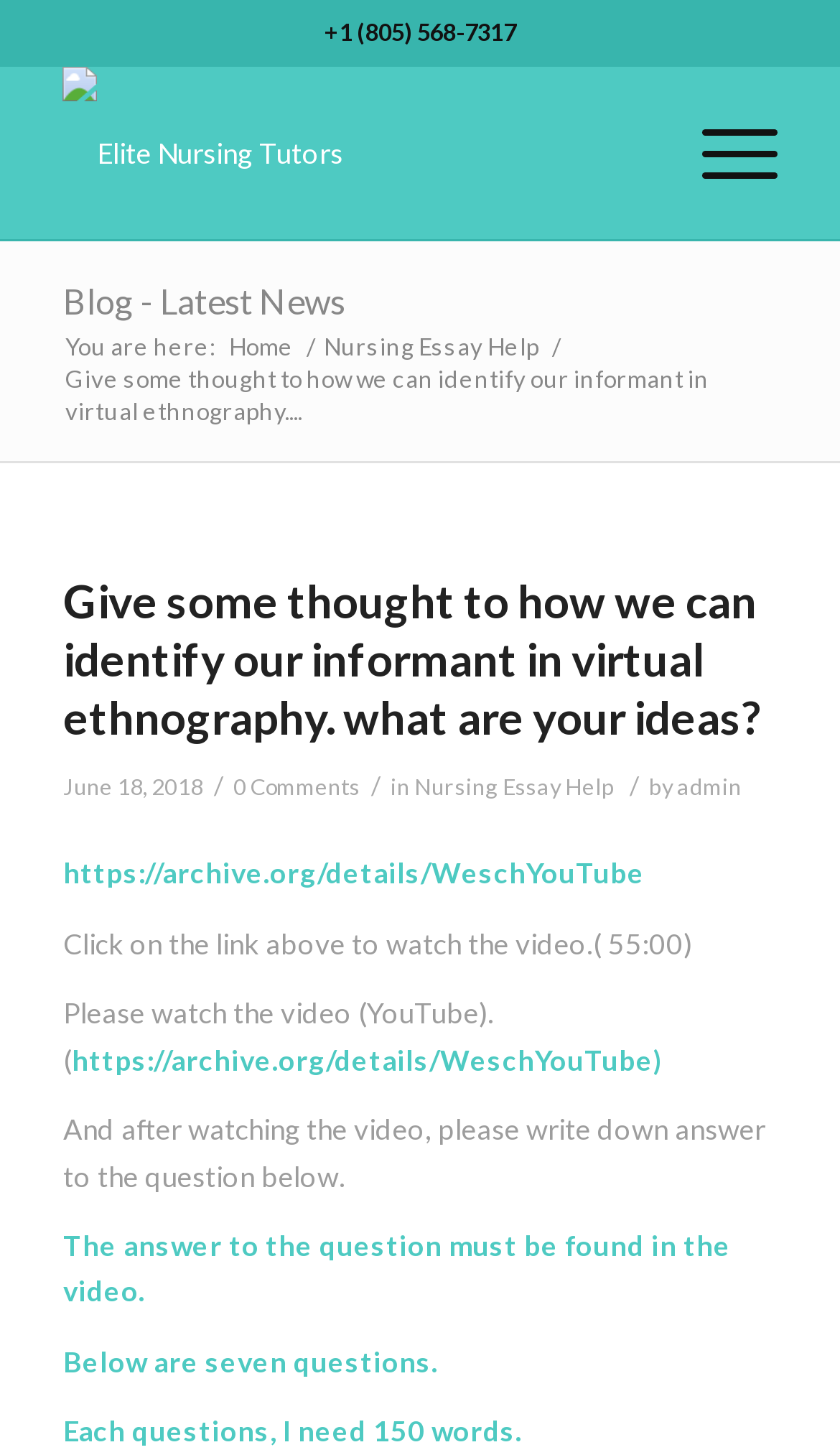What is the required word count for each question?
Using the visual information, reply with a single word or short phrase.

150 words